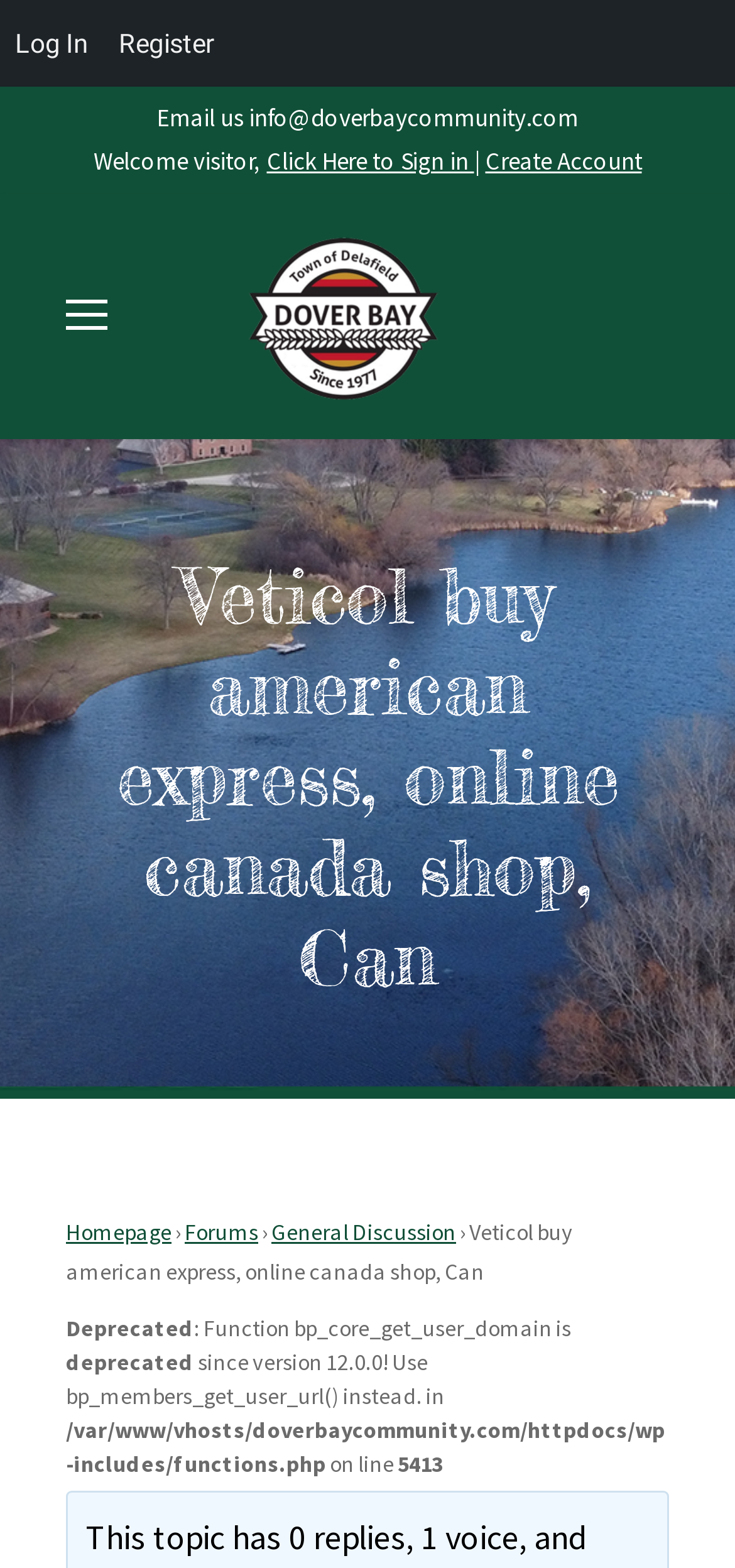How many login/register options are there?
Look at the screenshot and respond with a single word or phrase.

2